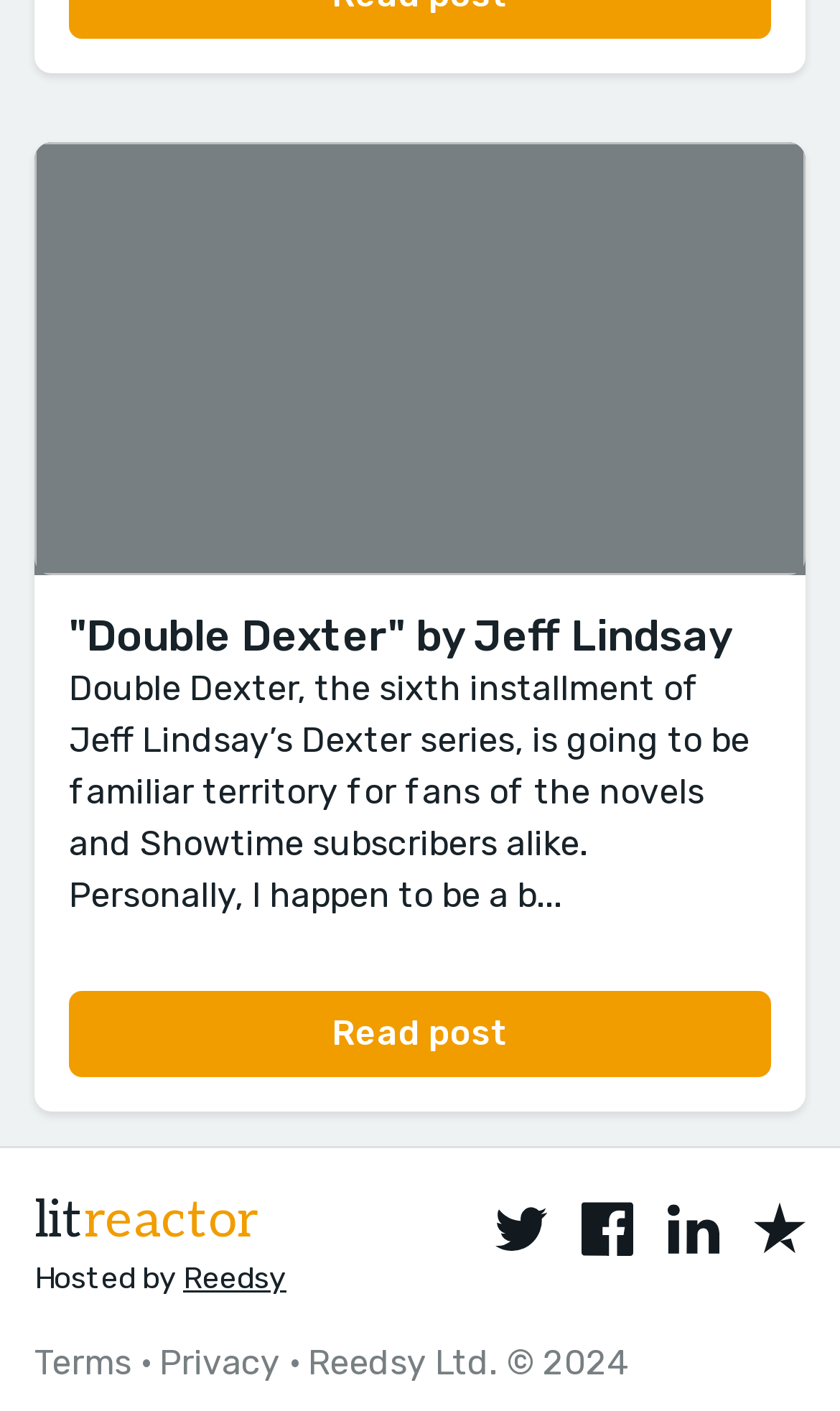Find the bounding box coordinates of the element's region that should be clicked in order to follow the given instruction: "View terms and conditions". The coordinates should consist of four float numbers between 0 and 1, i.e., [left, top, right, bottom].

[0.041, 0.951, 0.156, 0.98]